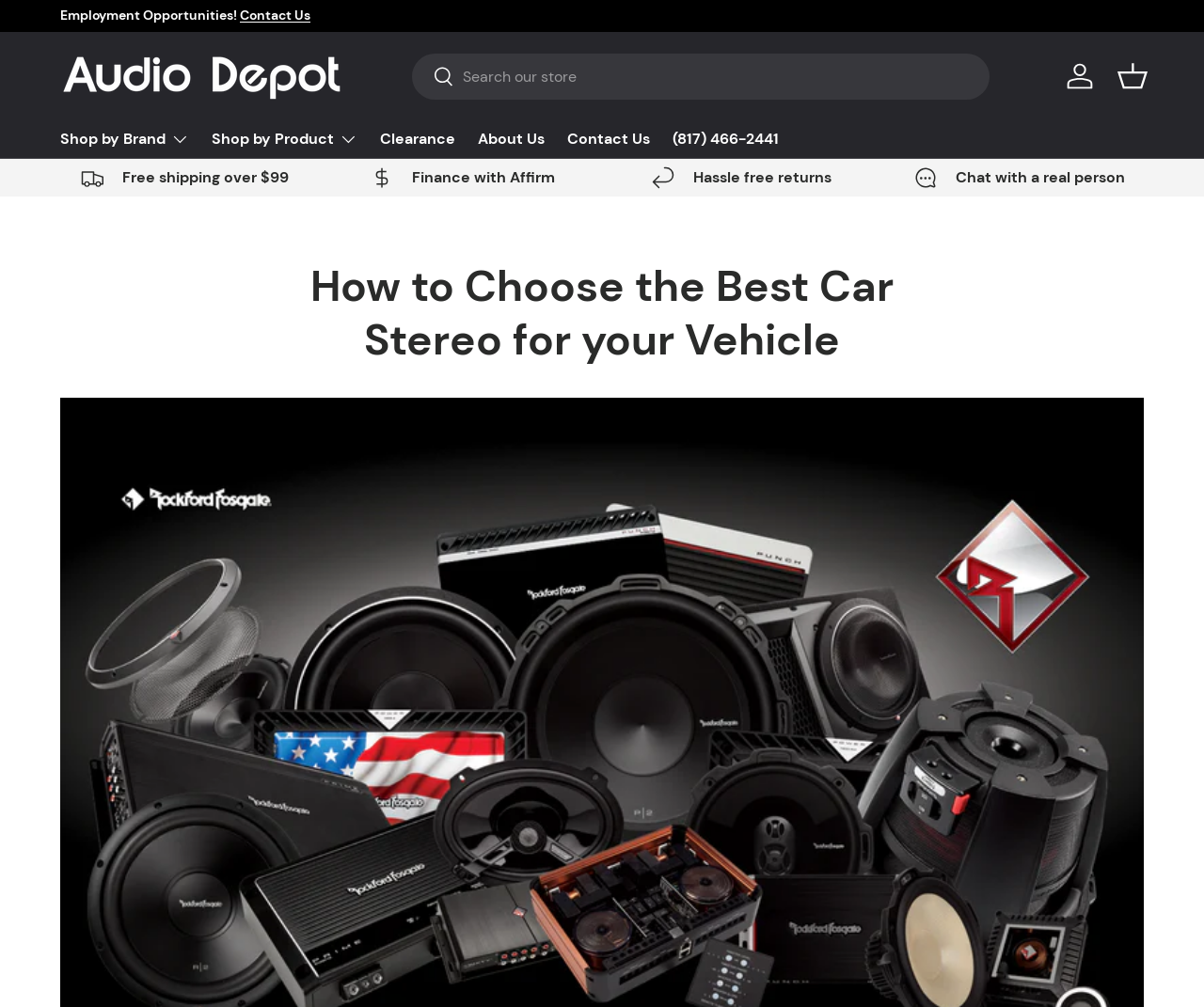Determine the webpage's heading and output its text content.

How to Choose the Best Car Stereo for your Vehicle